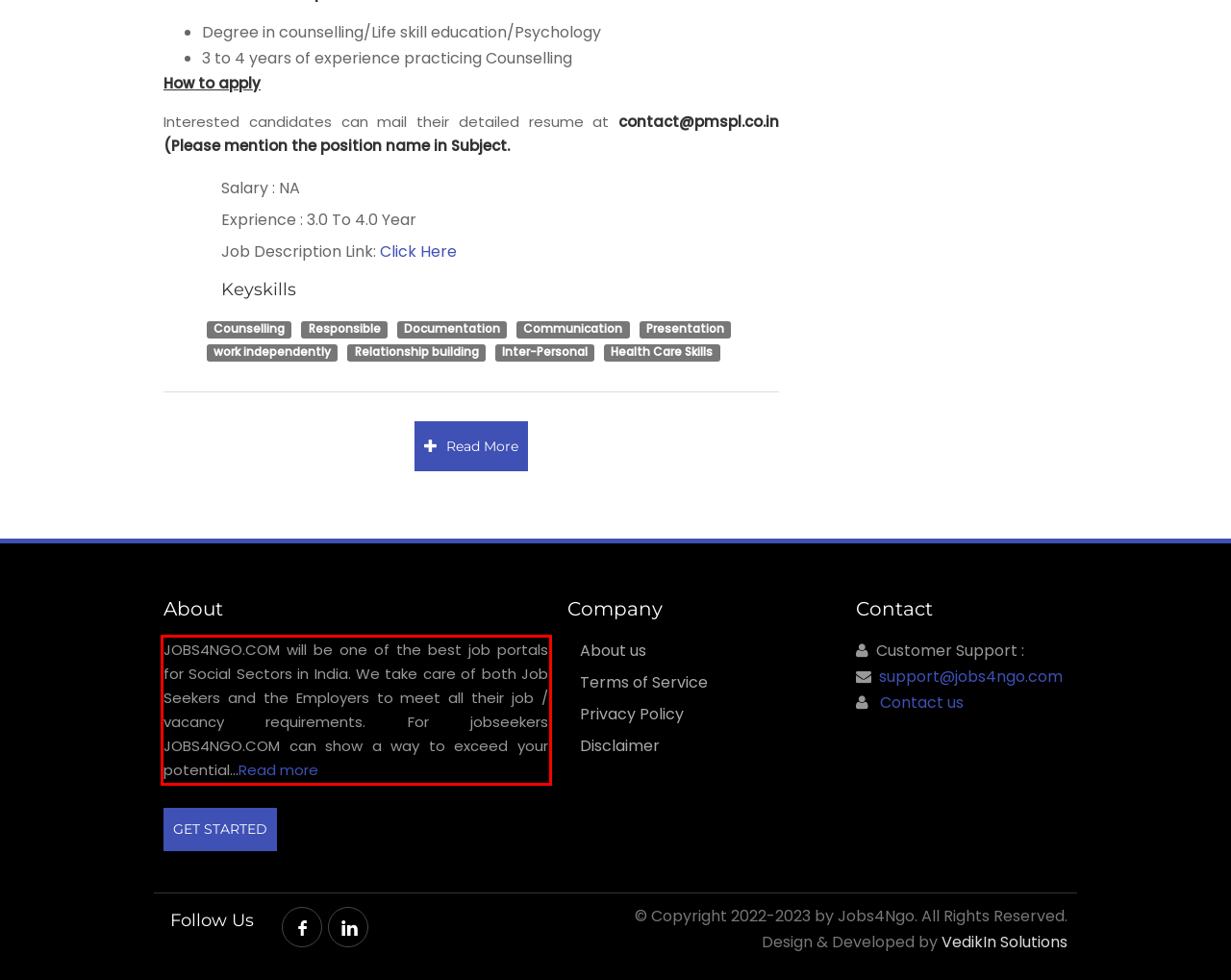You have a screenshot of a webpage with a UI element highlighted by a red bounding box. Use OCR to obtain the text within this highlighted area.

JOBS4NGO.COM will be one of the best job portals for Social Sectors in India. We take care of both Job Seekers and the Employers to meet all their job / vacancy requirements. For jobseekers JOBS4NGO.COM can show a way to exceed your potential...Read more